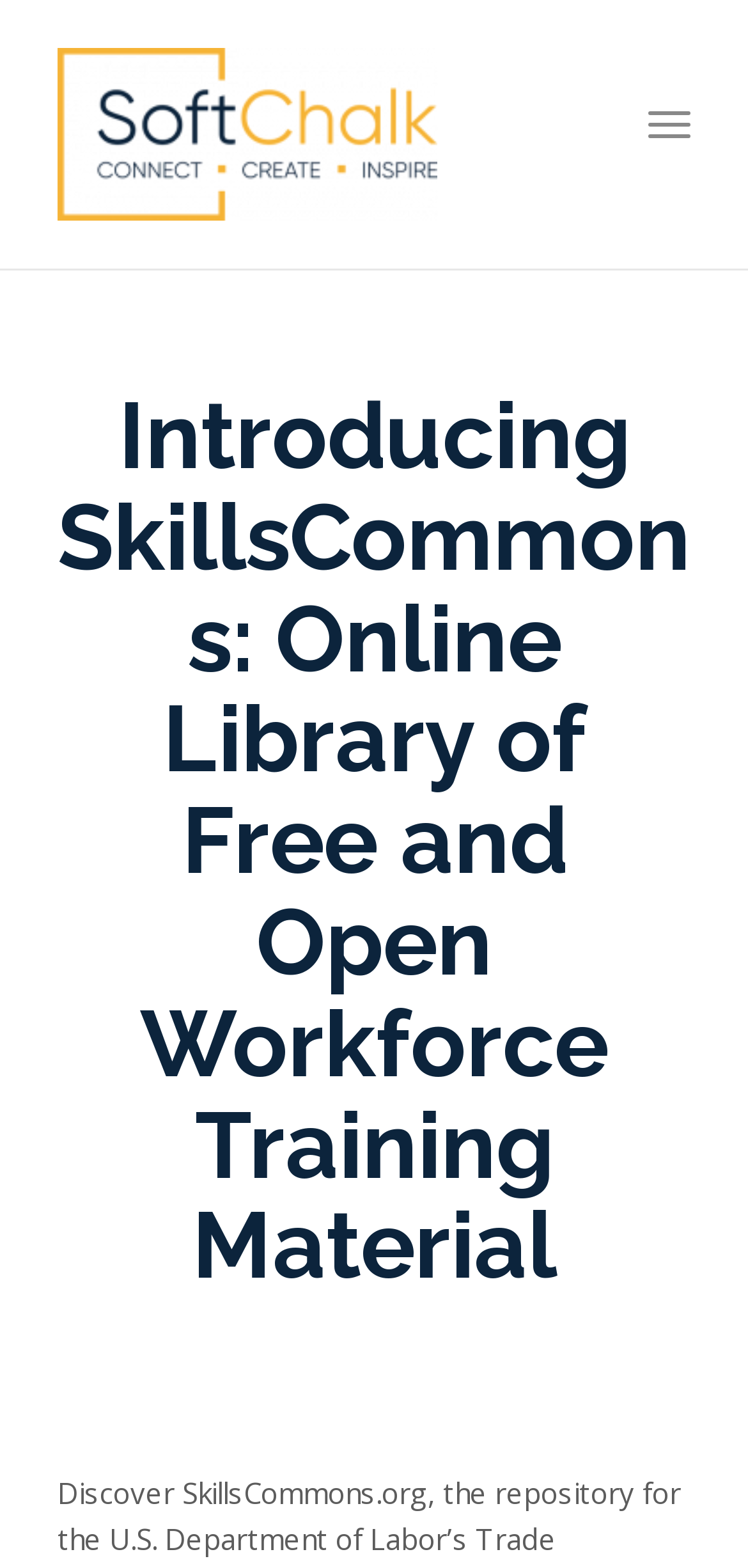Locate the UI element described by Toggle navigation and provide its bounding box coordinates. Use the format (top-left x, top-left y, bottom-right x, bottom-right y) with all values as floating point numbers between 0 and 1.

[0.867, 0.059, 0.923, 0.1]